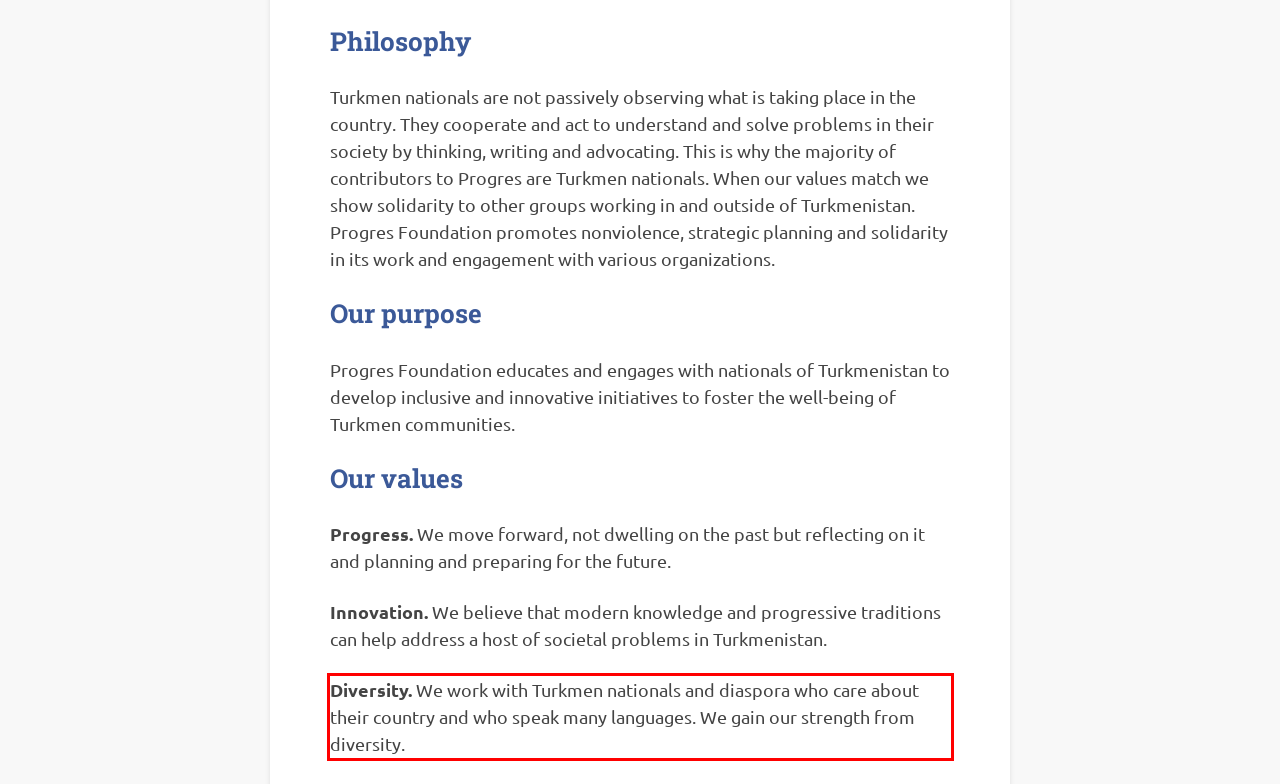Within the provided webpage screenshot, find the red rectangle bounding box and perform OCR to obtain the text content.

Diversity. We work with Turkmen nationals and diaspora who care about their country and who speak many languages. We gain our strength from diversity.